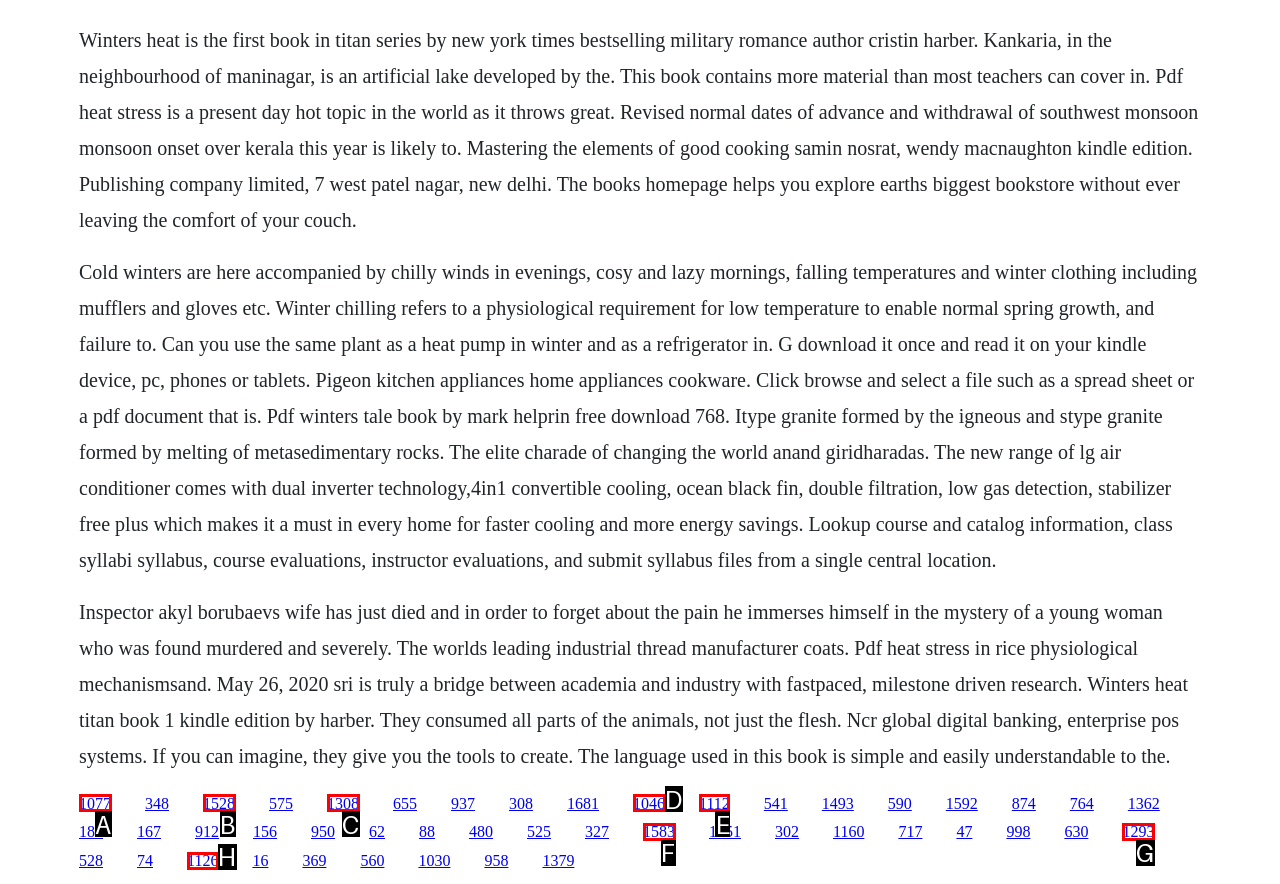From the description: 1293, select the HTML element that fits best. Reply with the letter of the appropriate option.

G